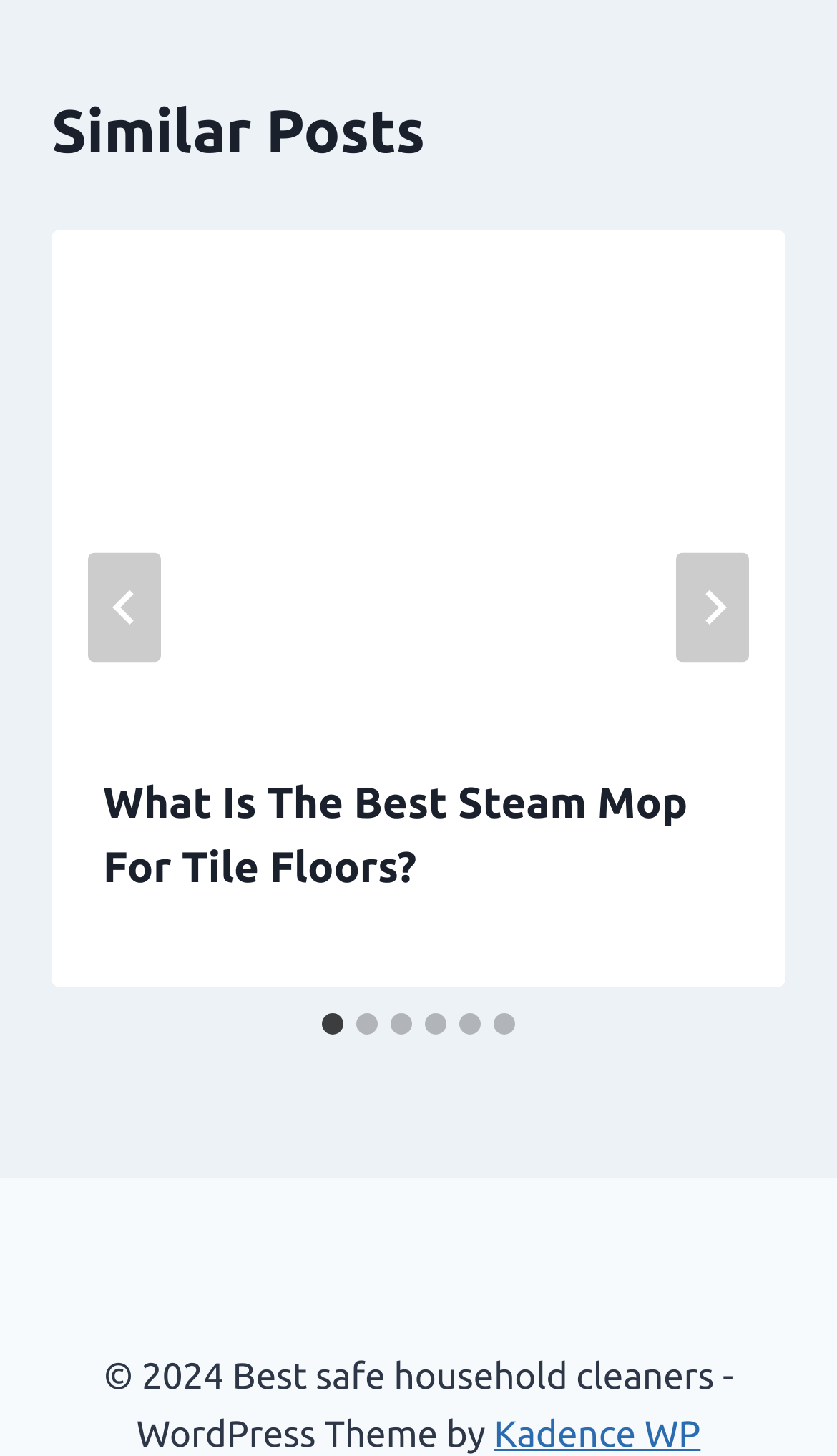Locate the bounding box coordinates of the clickable area needed to fulfill the instruction: "Select the second slide".

[0.426, 0.696, 0.451, 0.71]